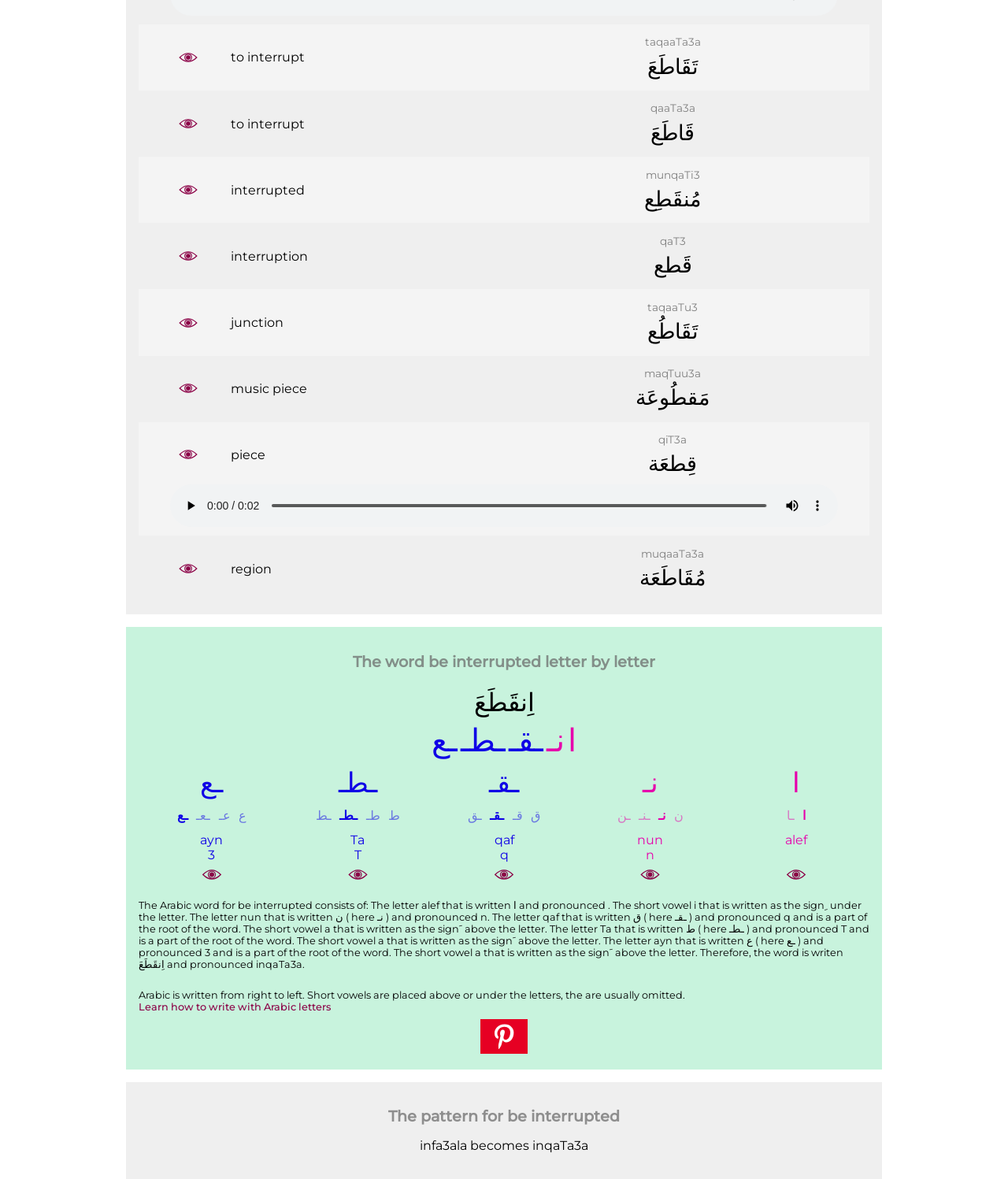Determine the bounding box for the described HTML element: "to interrupt qaaTa3a ﻗَﺎﻃَﻊَ". Ensure the coordinates are four float numbers between 0 and 1 in the format [left, top, right, bottom].

[0.144, 0.082, 0.856, 0.128]